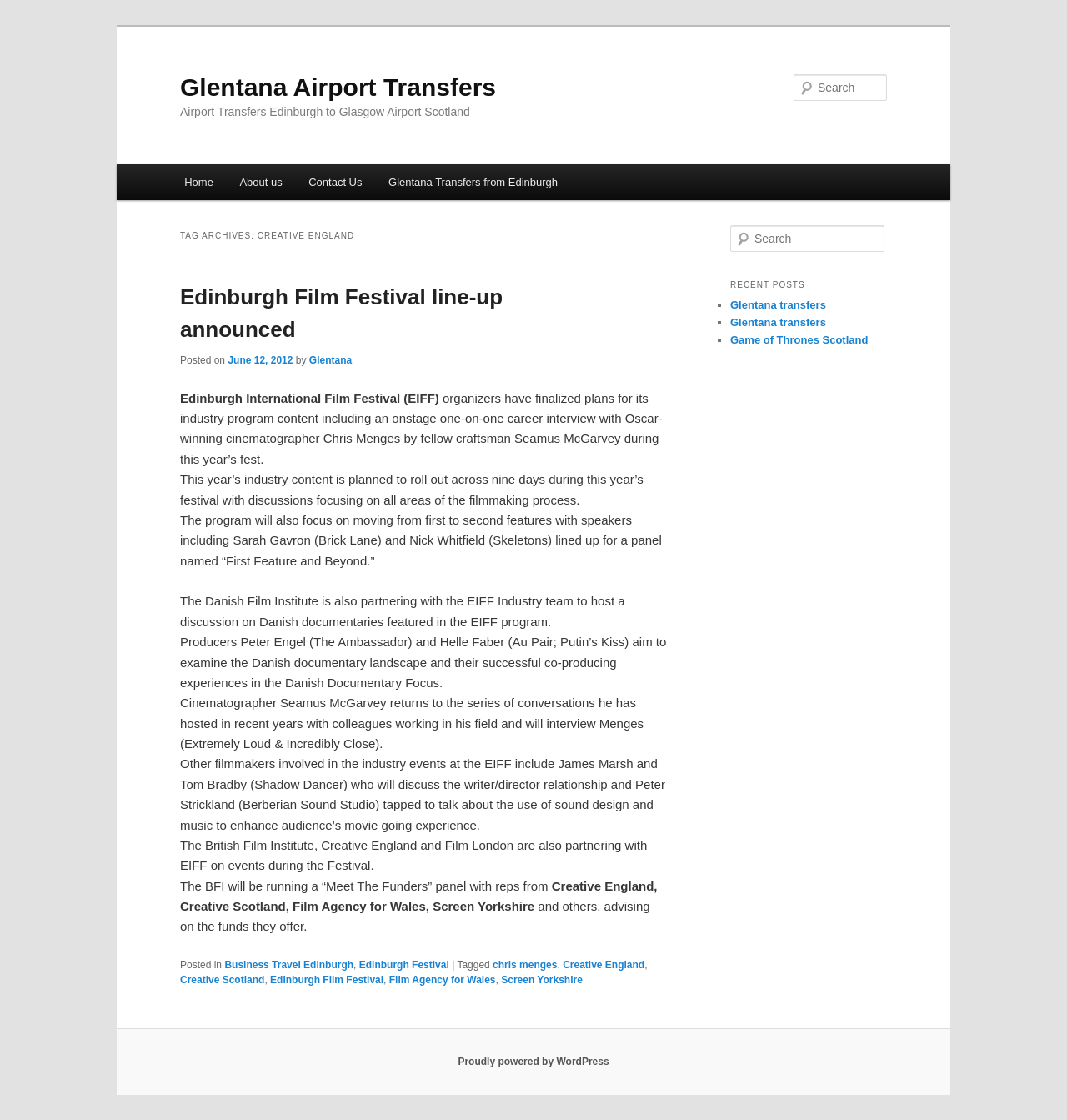Show the bounding box coordinates of the region that should be clicked to follow the instruction: "Go to Home page."

[0.16, 0.147, 0.212, 0.179]